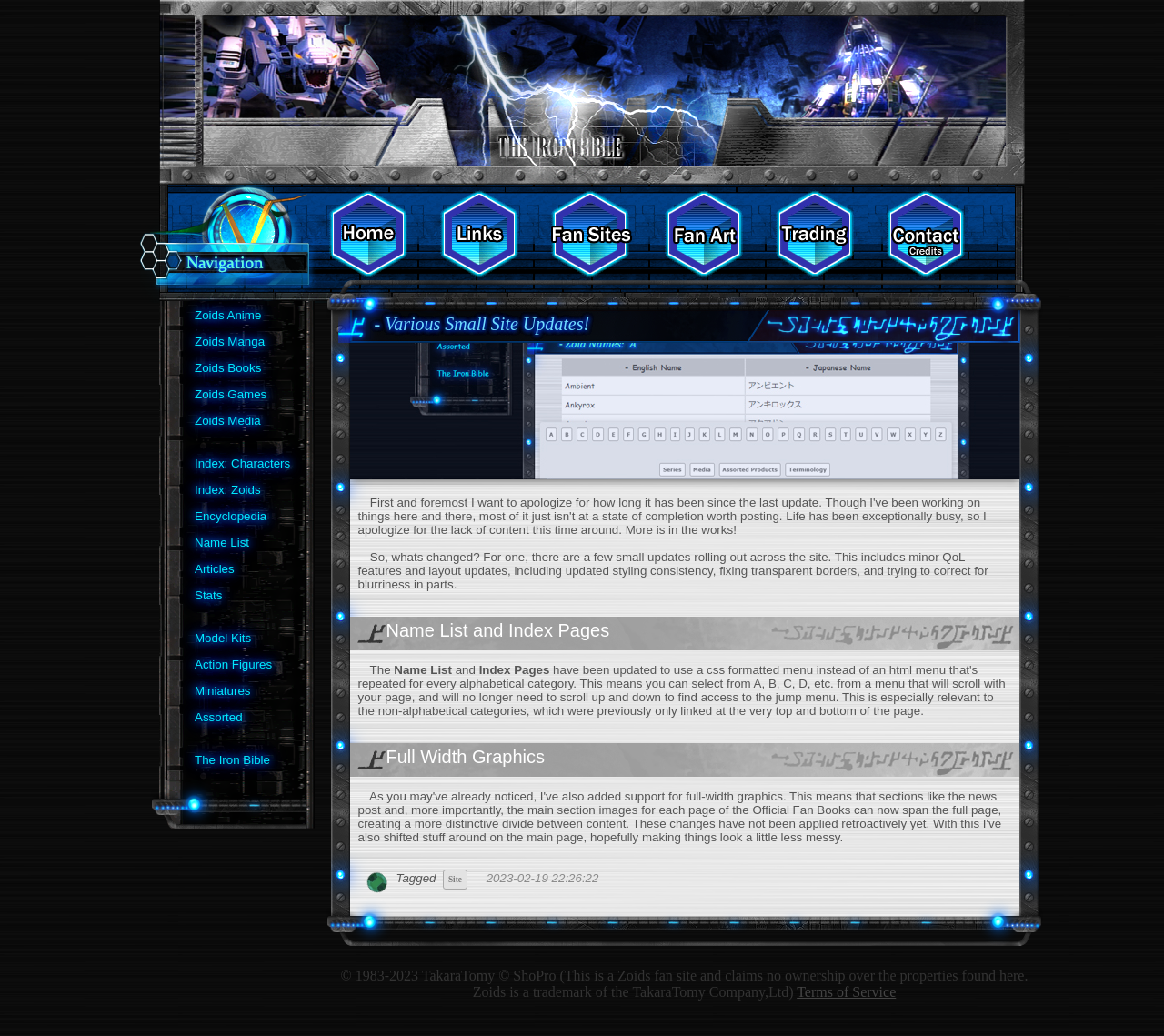Please determine the bounding box of the UI element that matches this description: Index: Zoids. The coordinates should be given as (top-left x, top-left y, bottom-right x, bottom-right y), with all values between 0 and 1.

[0.16, 0.462, 0.259, 0.486]